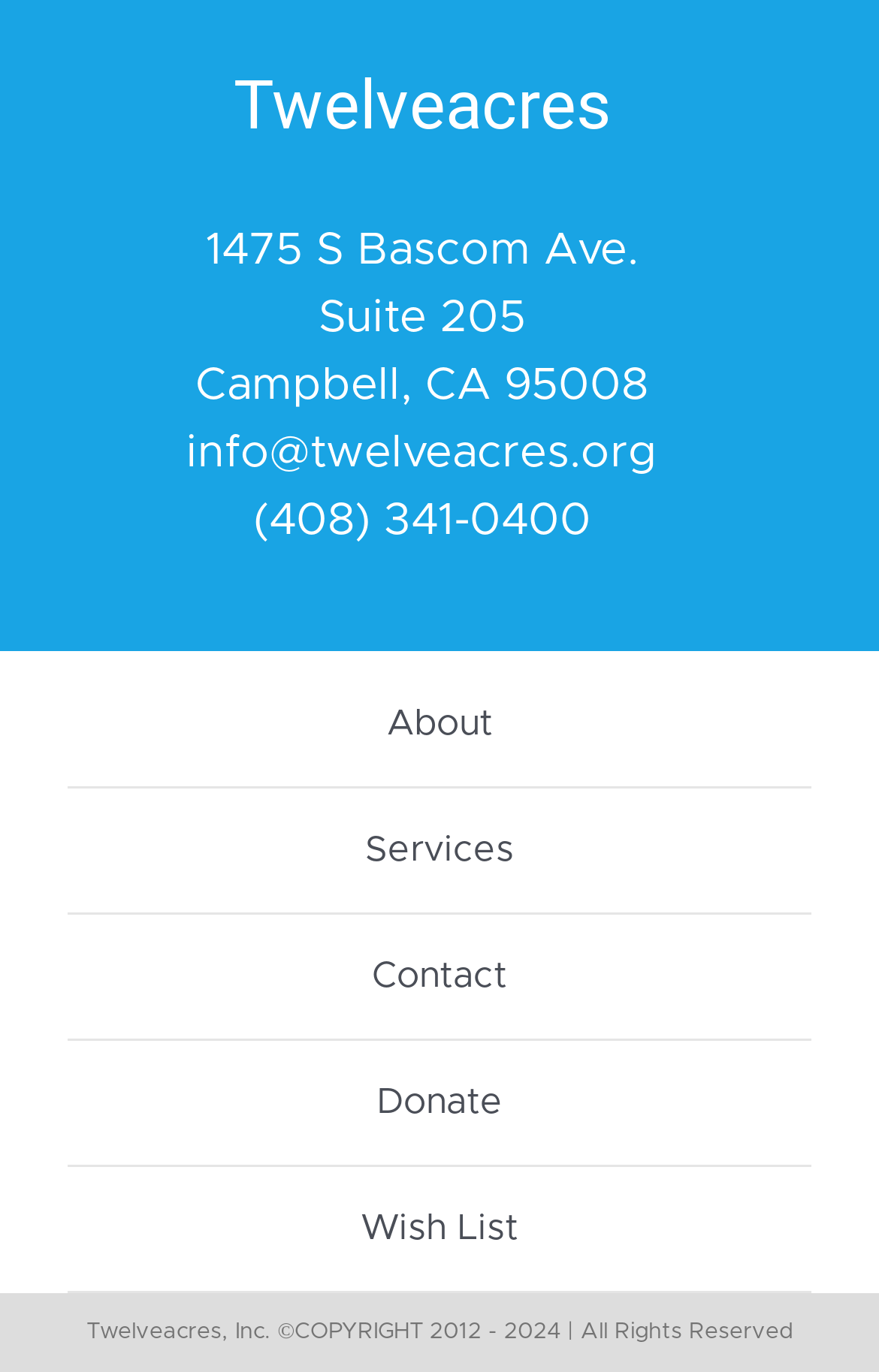Find the bounding box of the element with the following description: "Fortnite". The coordinates must be four float numbers between 0 and 1, formatted as [left, top, right, bottom].

None